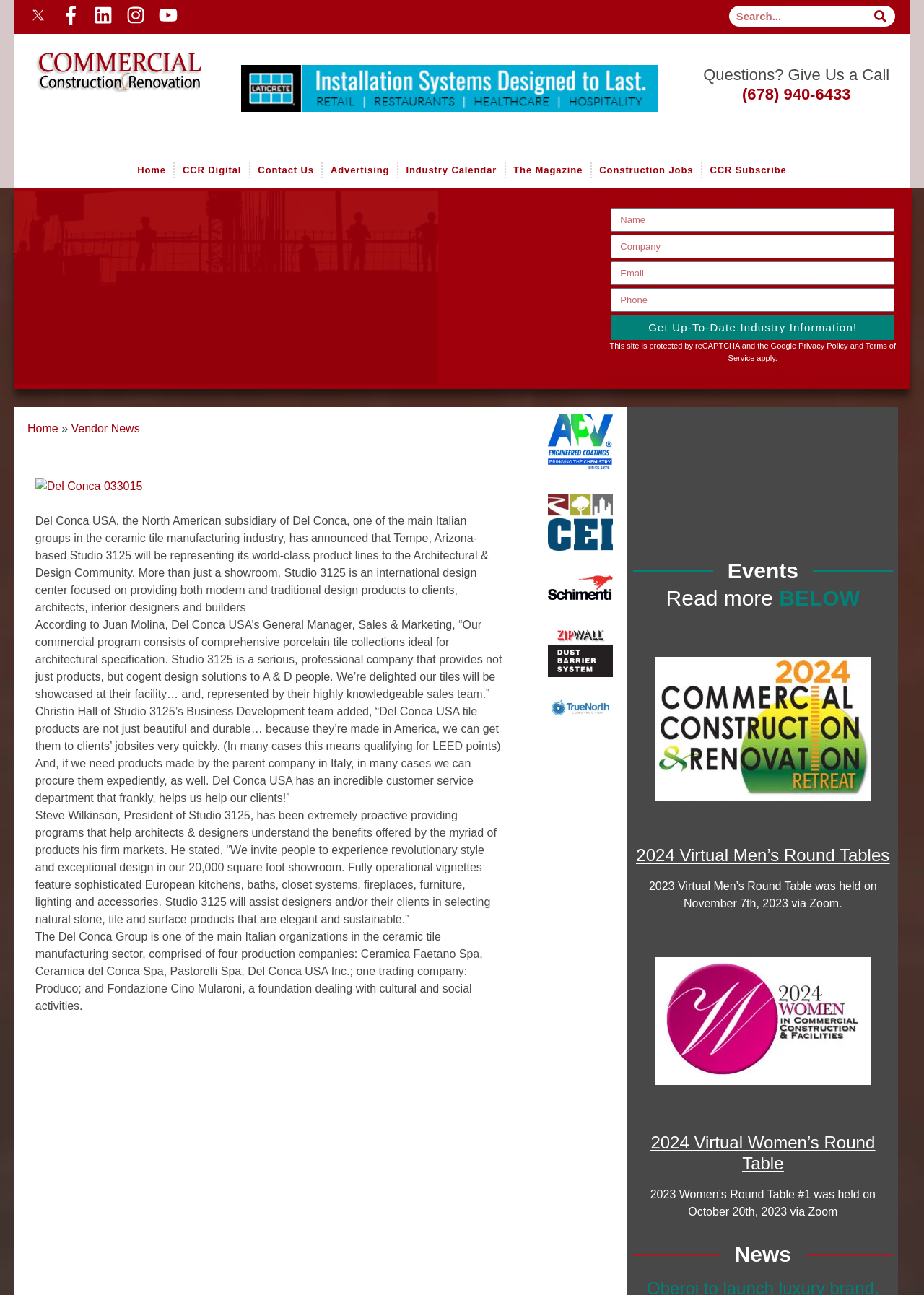Please determine the bounding box coordinates of the element's region to click for the following instruction: "Explore PartyBoothNW – Photo Booth for Seattle and Beyond".

None